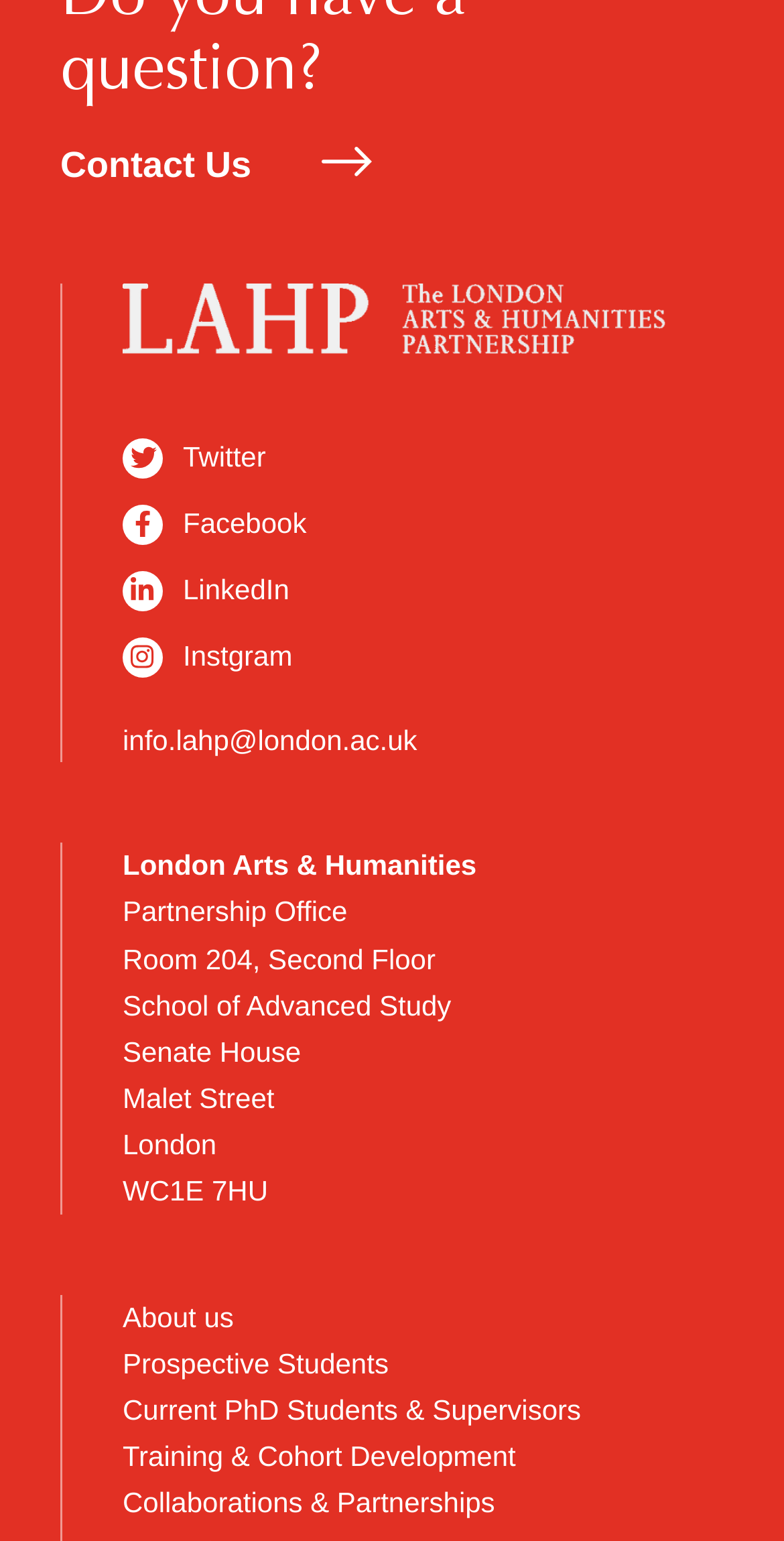Provide the bounding box coordinates of the HTML element this sentence describes: "Collaborations & Partnerships".

[0.156, 0.965, 0.631, 0.986]